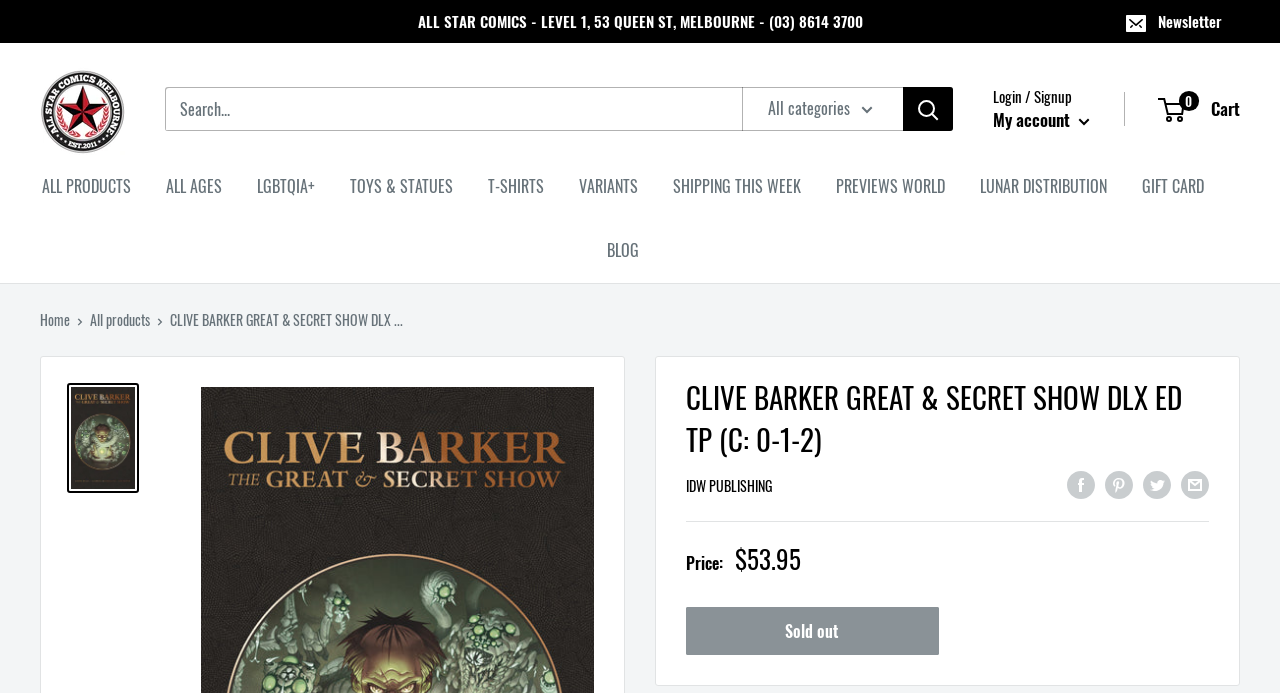Determine the bounding box coordinates of the clickable element necessary to fulfill the instruction: "Check the price". Provide the coordinates as four float numbers within the 0 to 1 range, i.e., [left, top, right, bottom].

[0.536, 0.788, 0.945, 0.836]